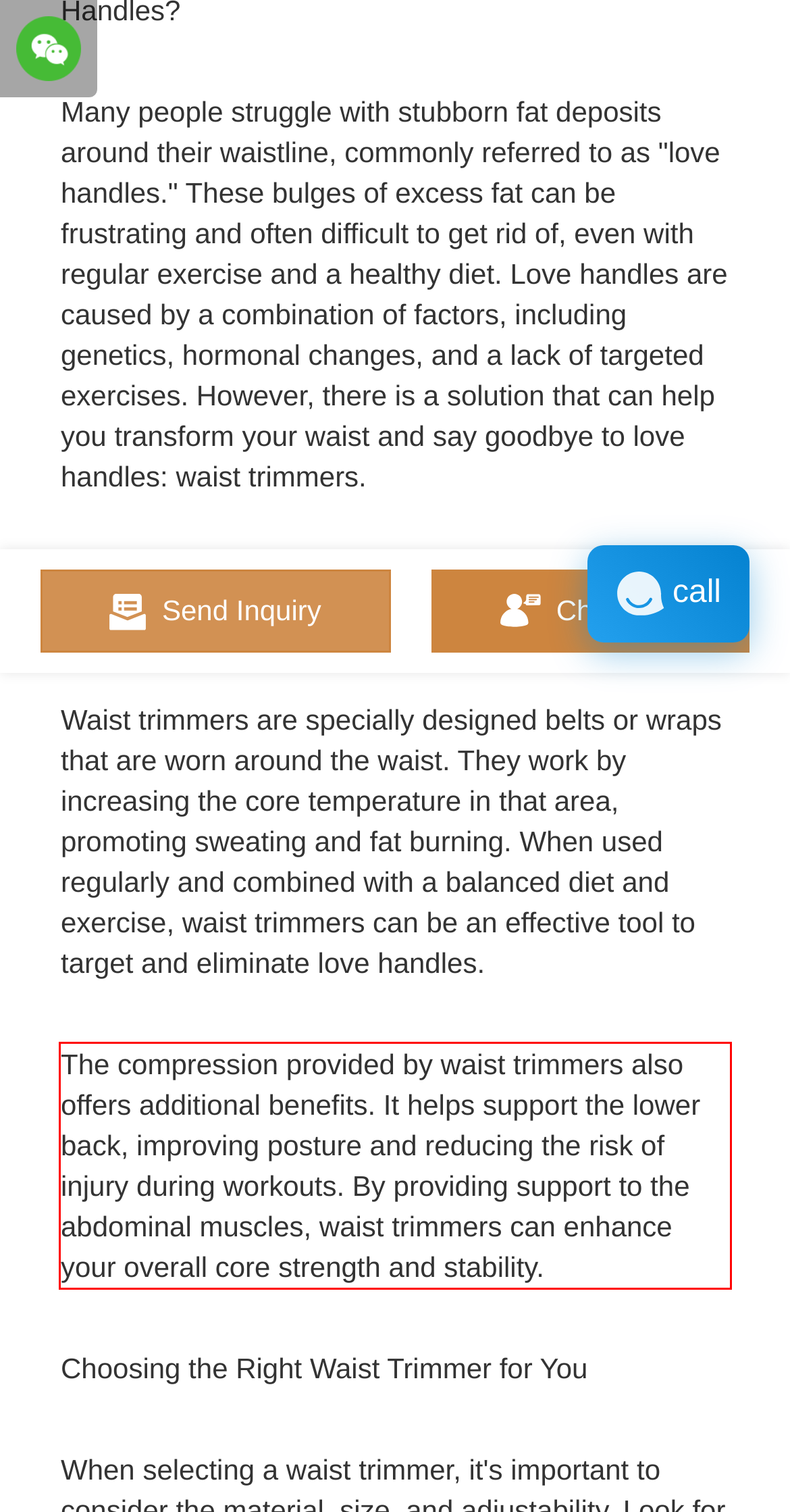Examine the screenshot of the webpage, locate the red bounding box, and generate the text contained within it.

The compression provided by waist trimmers also offers additional benefits. It helps support the lower back, improving posture and reducing the risk of injury during workouts. By providing support to the abdominal muscles, waist trimmers can enhance your overall core strength and stability.